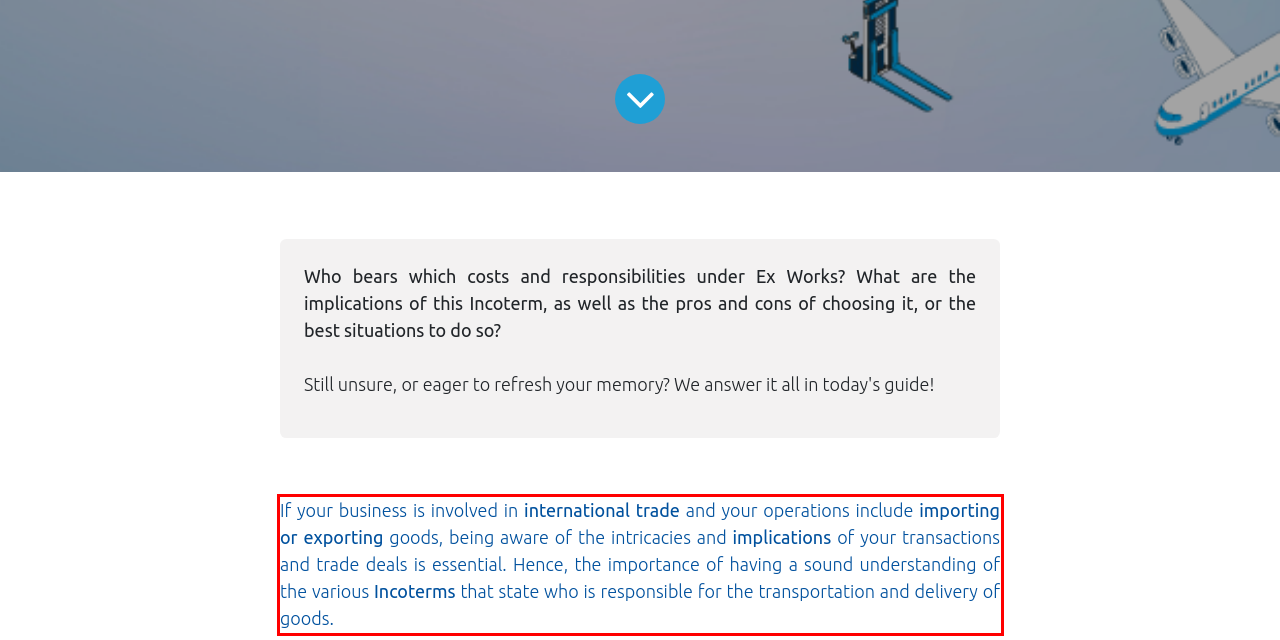In the screenshot of the webpage, find the red bounding box and perform OCR to obtain the text content restricted within this red bounding box.

If your business is involved in international trade and your operations include importing or exporting goods, being aware of the intricacies and implications of your transactions and trade deals is essential. Hence, the importance of having a sound understanding of the various Incoterms that state who is responsible for the transportation and delivery of goods.